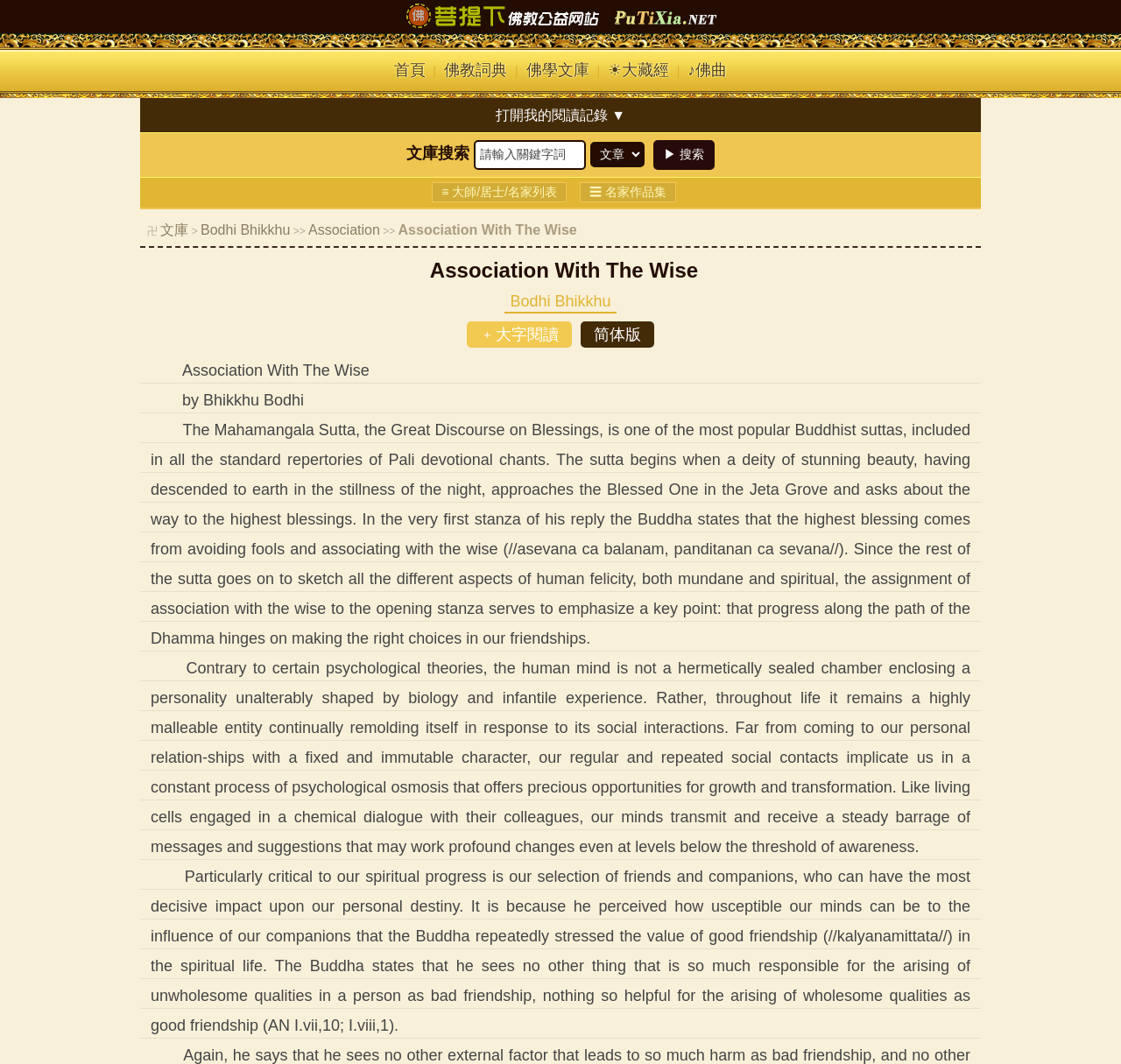Locate the bounding box coordinates of the element I should click to achieve the following instruction: "open my reading record".

[0.434, 0.097, 0.566, 0.119]